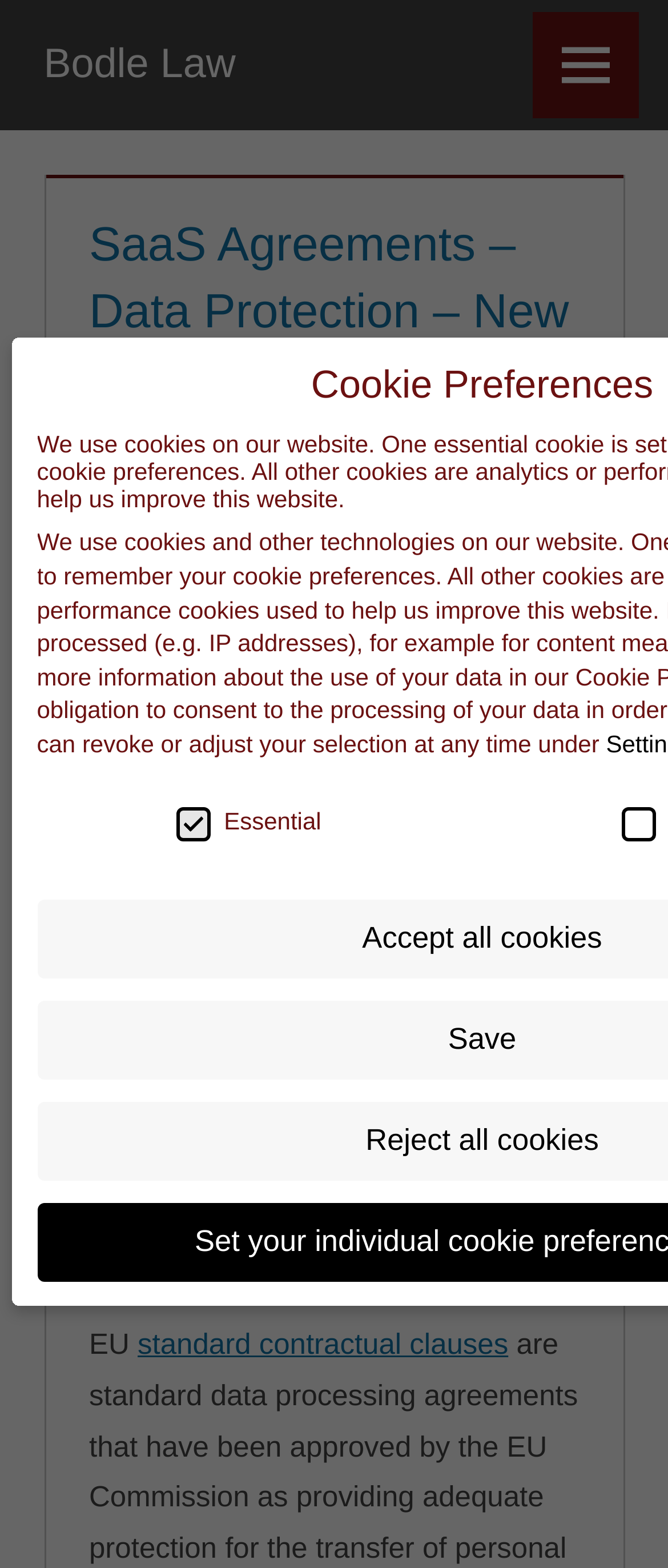Extract the main headline from the webpage and generate its text.

SaaS Agreements – Data Protection – New EU Standard Contractual Clauses Published